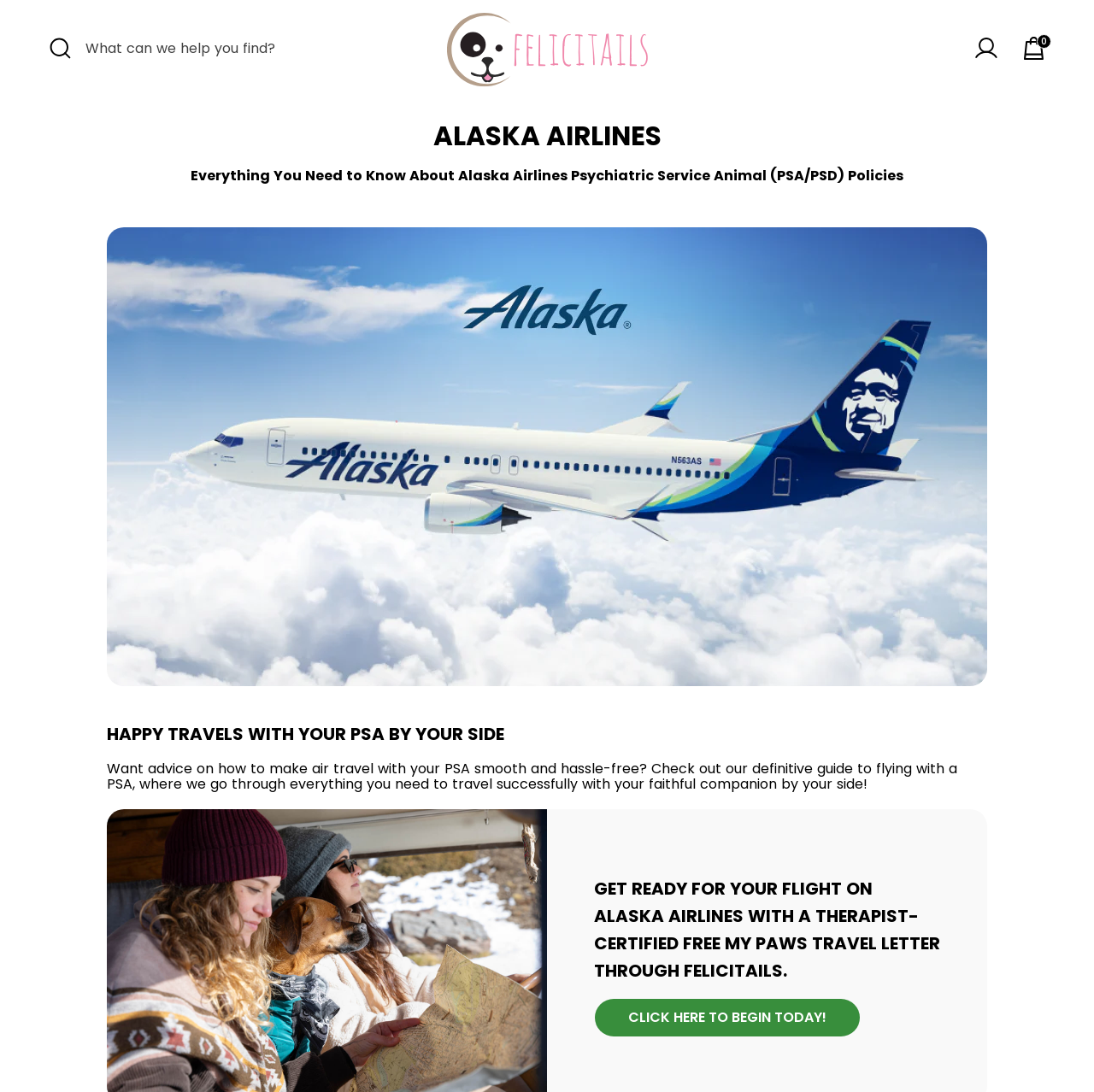Bounding box coordinates are specified in the format (top-left x, top-left y, bottom-right x, bottom-right y). All values are floating point numbers bounded between 0 and 1. Please provide the bounding box coordinate of the region this sentence describes: Click here to begin today!

[0.544, 0.915, 0.786, 0.949]